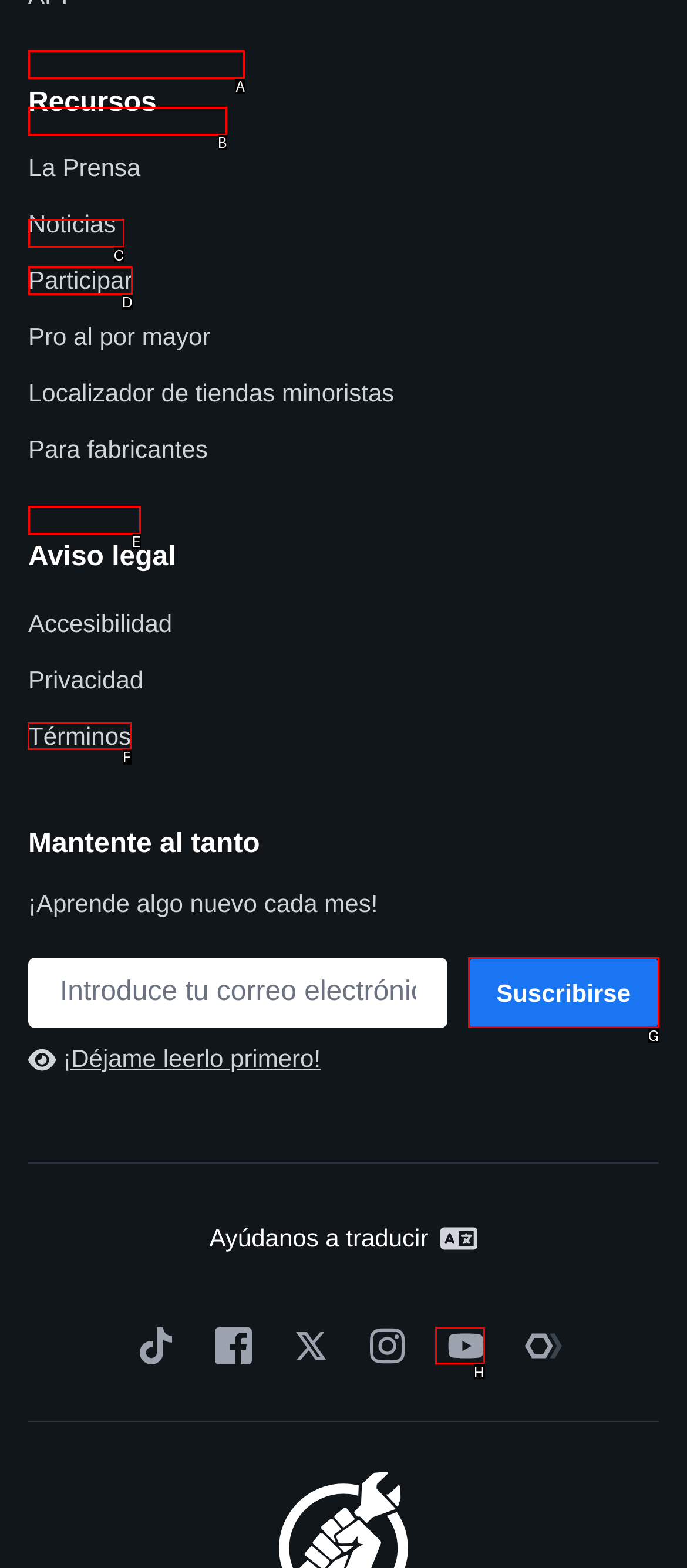Identify the appropriate choice to fulfill this task: Read the terms
Respond with the letter corresponding to the correct option.

F